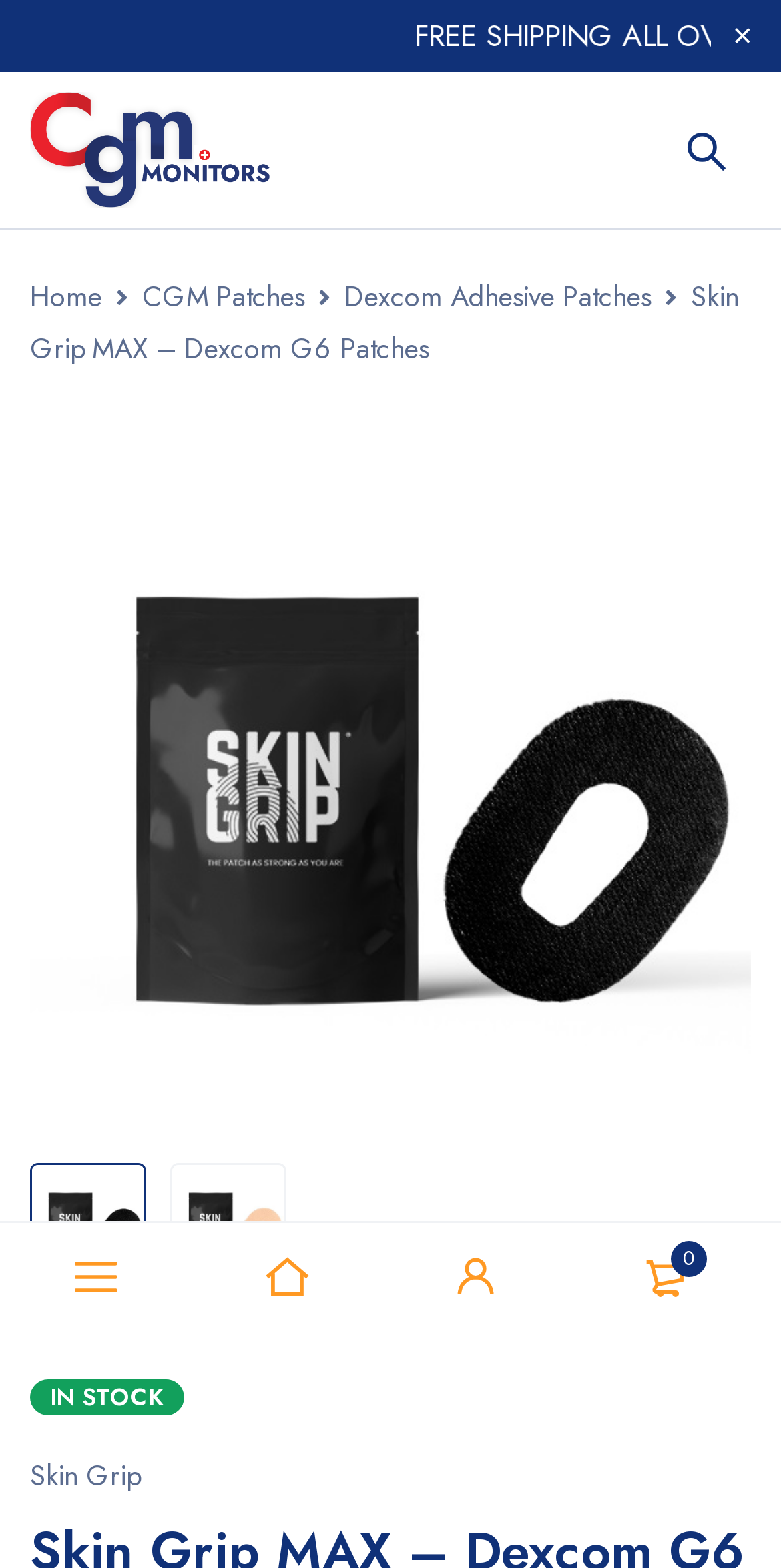Can you show the bounding box coordinates of the region to click on to complete the task described in the instruction: "Select Dexcom Adhesive Patches"?

[0.441, 0.172, 0.833, 0.205]